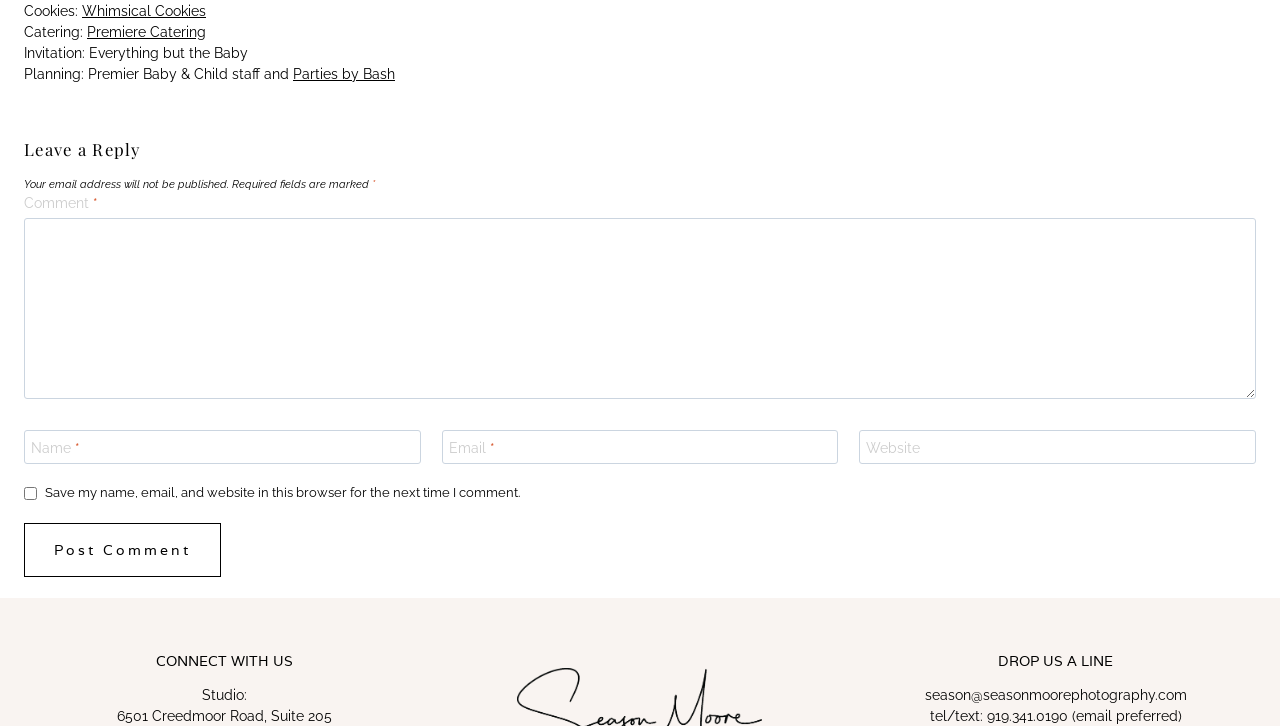Specify the bounding box coordinates of the area to click in order to execute this command: 'Click Parties by Bash'. The coordinates should consist of four float numbers ranging from 0 to 1, and should be formatted as [left, top, right, bottom].

[0.229, 0.091, 0.309, 0.113]